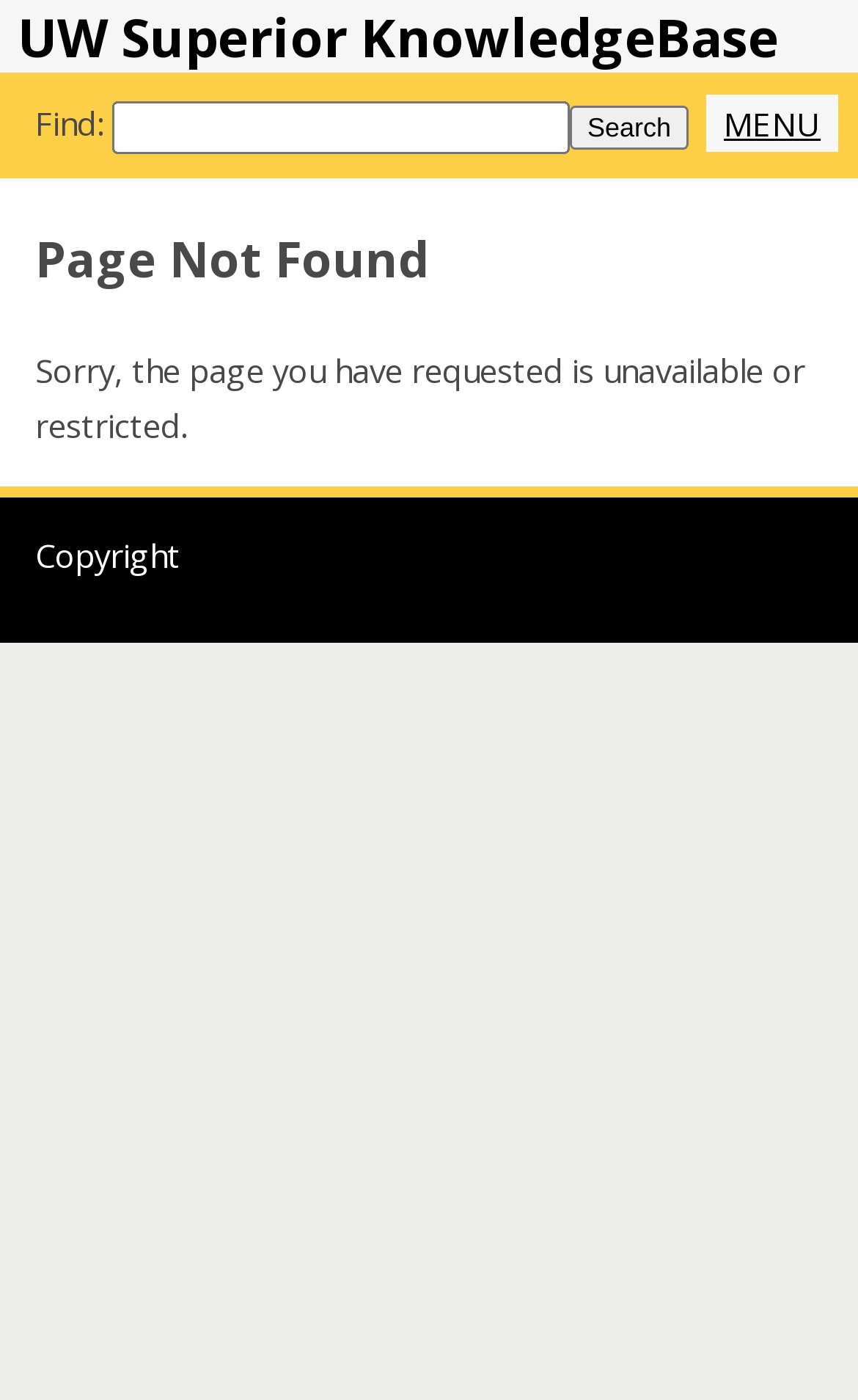What type of content is the webpage providing?
Refer to the screenshot and answer in one word or phrase.

Knowledge